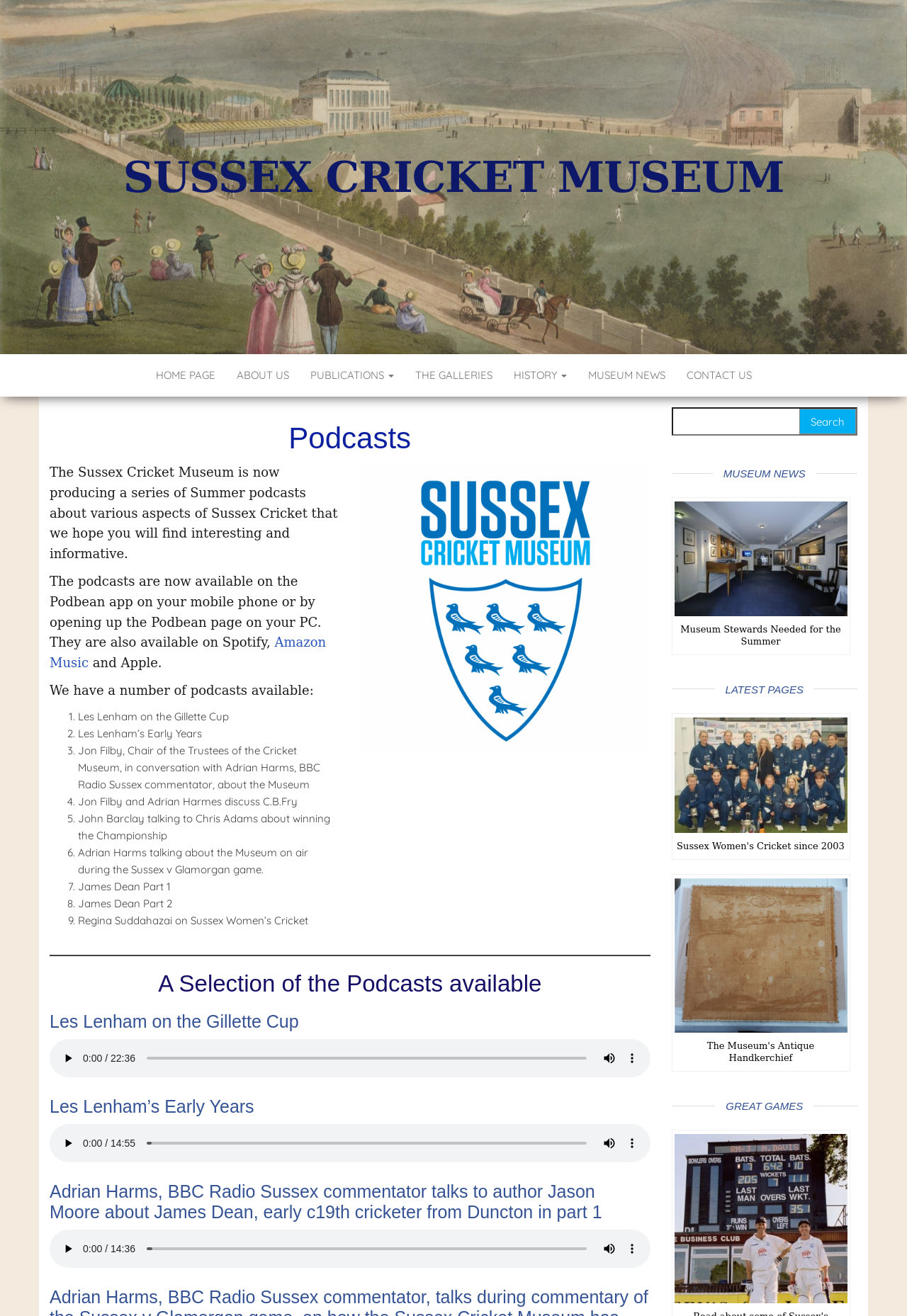Please locate the bounding box coordinates of the element that should be clicked to complete the given instruction: "Click on the 'Amazon Music' link".

[0.055, 0.482, 0.359, 0.509]